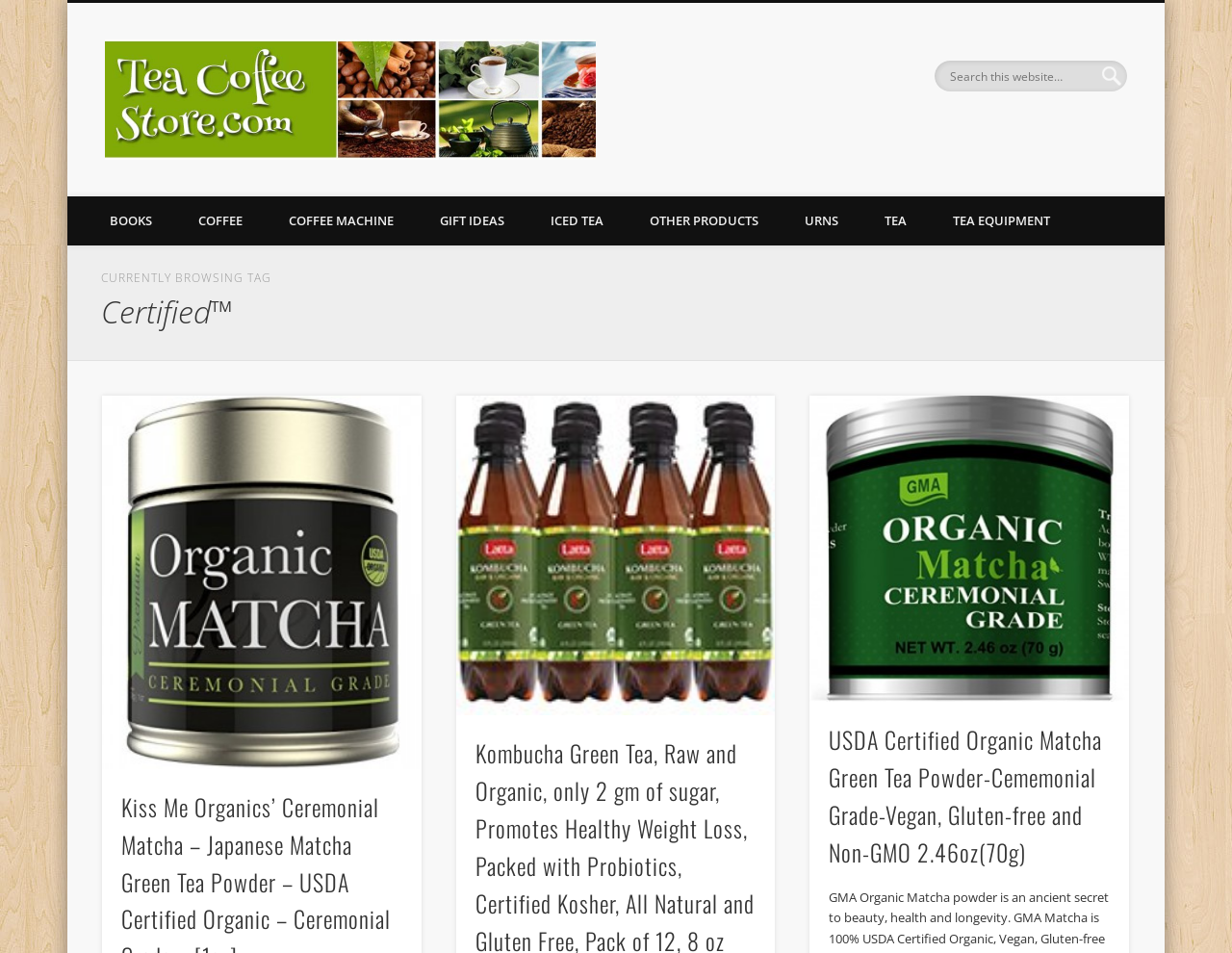Specify the bounding box coordinates of the element's region that should be clicked to achieve the following instruction: "Search for products". The bounding box coordinates consist of four float numbers between 0 and 1, in the format [left, top, right, bottom].

[0.759, 0.064, 0.915, 0.096]